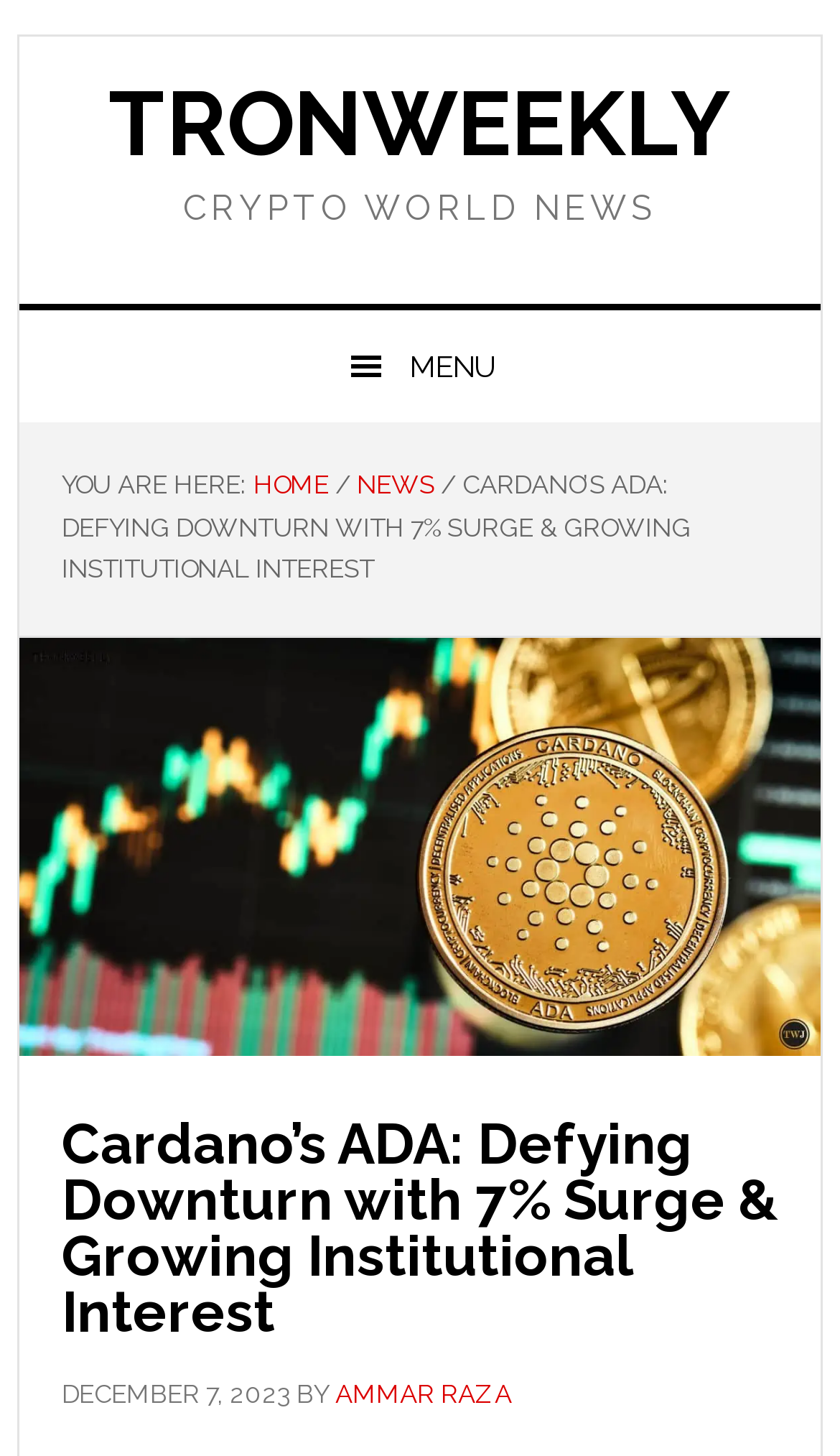Please provide a brief answer to the question using only one word or phrase: 
Who is the author of the article?

Ammar Raza